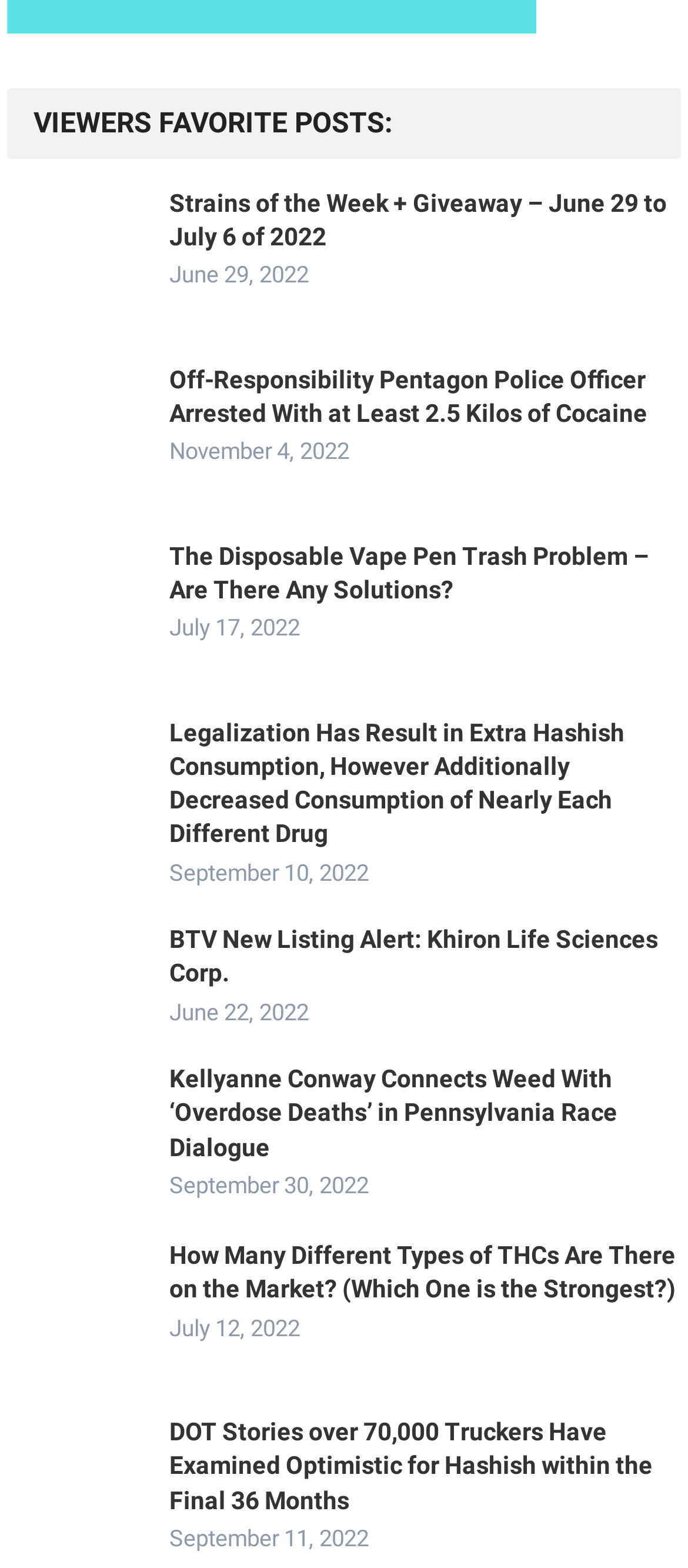Provide a brief response using a word or short phrase to this question:
What is the common theme of the posts on this page?

Cannabis